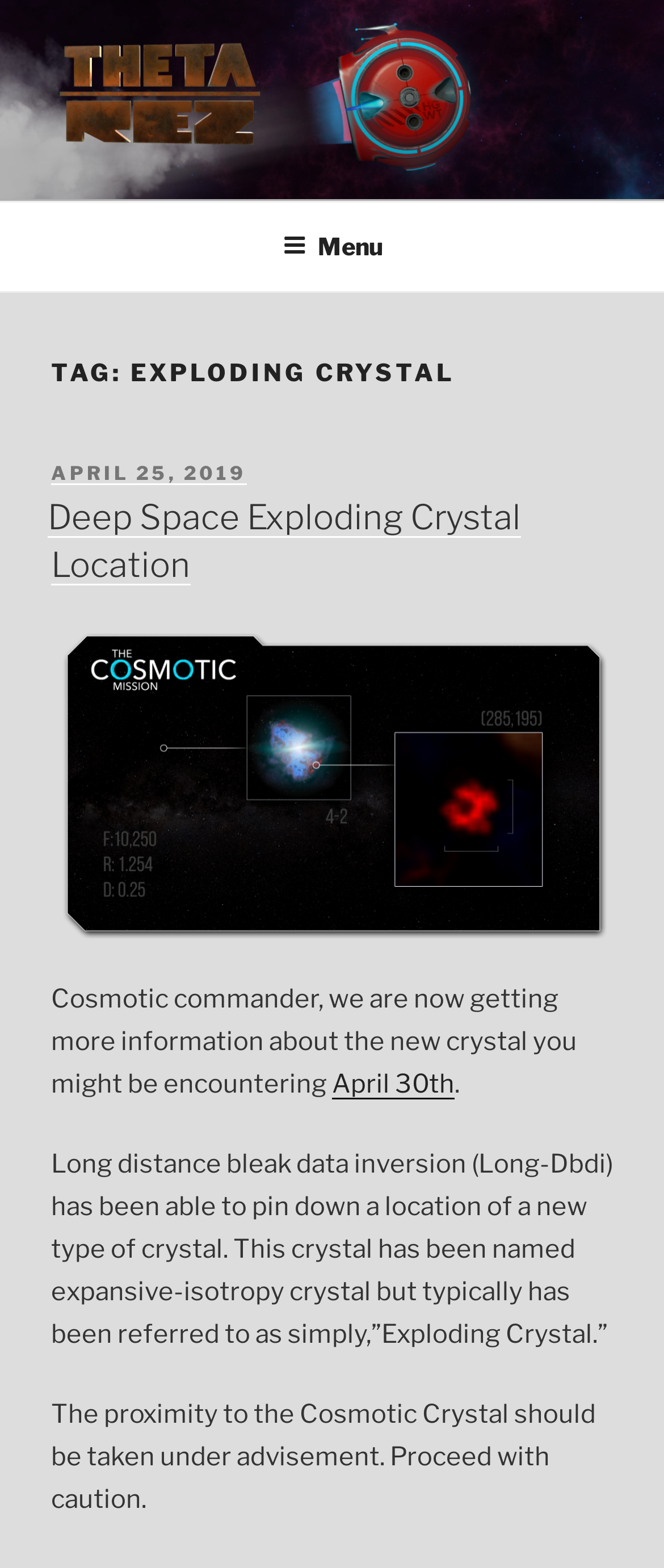Give a short answer to this question using one word or a phrase:
What is the warning regarding the Cosmotic Crystal?

Proceed with caution